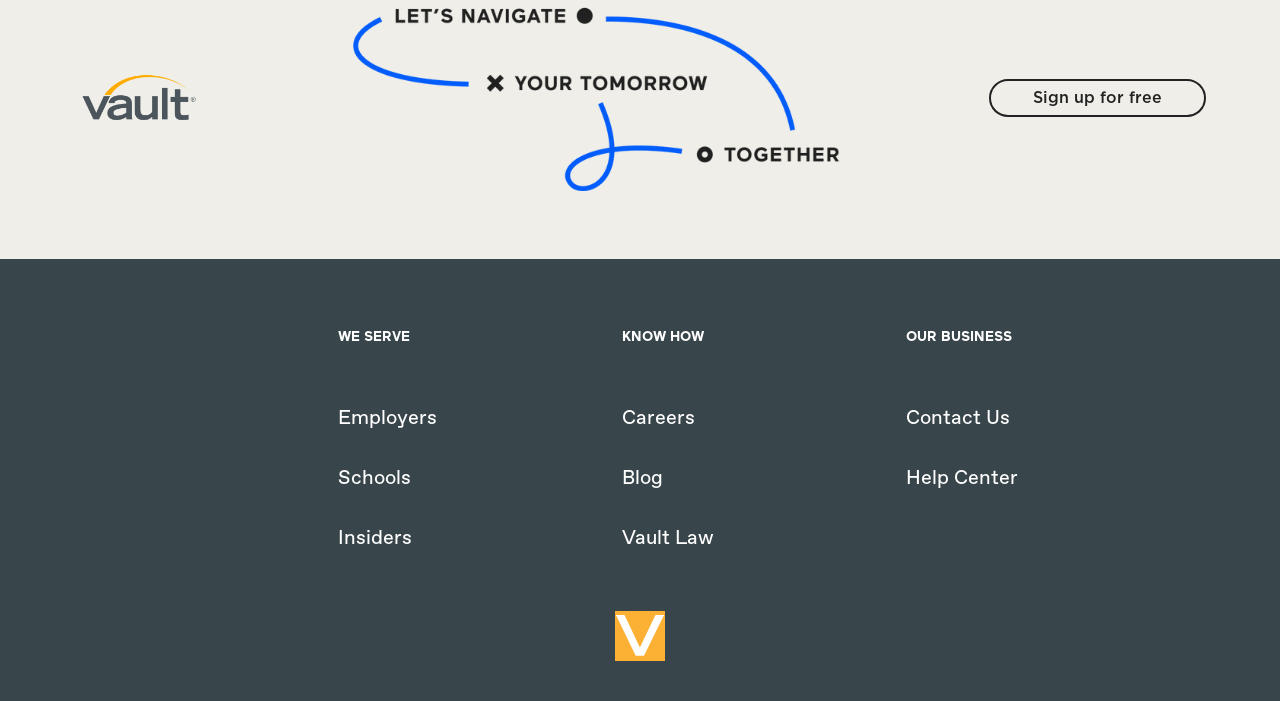Identify the bounding box coordinates of the clickable region necessary to fulfill the following instruction: "View 'Vault Law'". The bounding box coordinates should be four float numbers between 0 and 1, i.e., [left, top, right, bottom].

[0.478, 0.754, 0.703, 0.782]